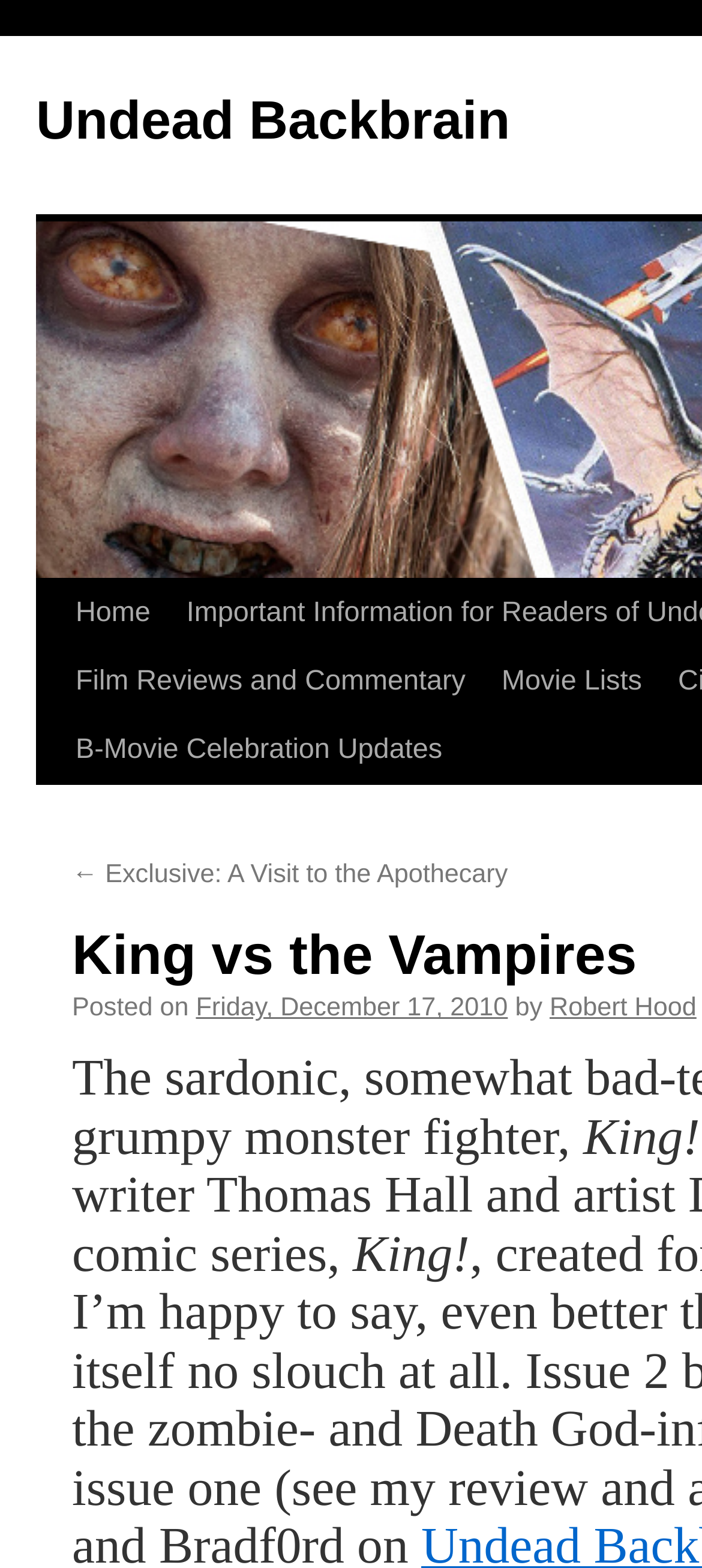What is the date of the latest article?
Based on the screenshot, provide your answer in one word or phrase.

Friday, December 17, 2010